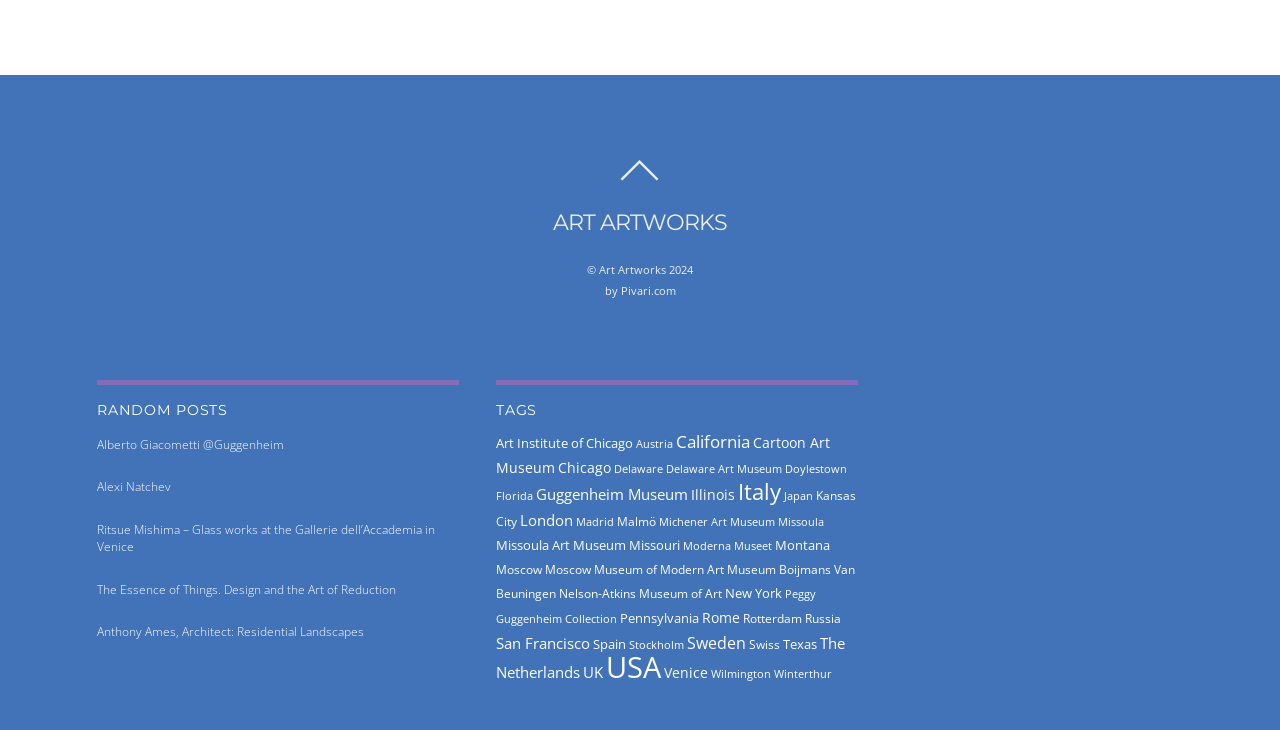What is the name of the museum with 76 items?
Analyze the image and provide a thorough answer to the question.

Under the 'TAGS' heading, there is a link 'Guggenheim Museum (76 items)', which suggests that the Guggenheim Museum has 76 related items.